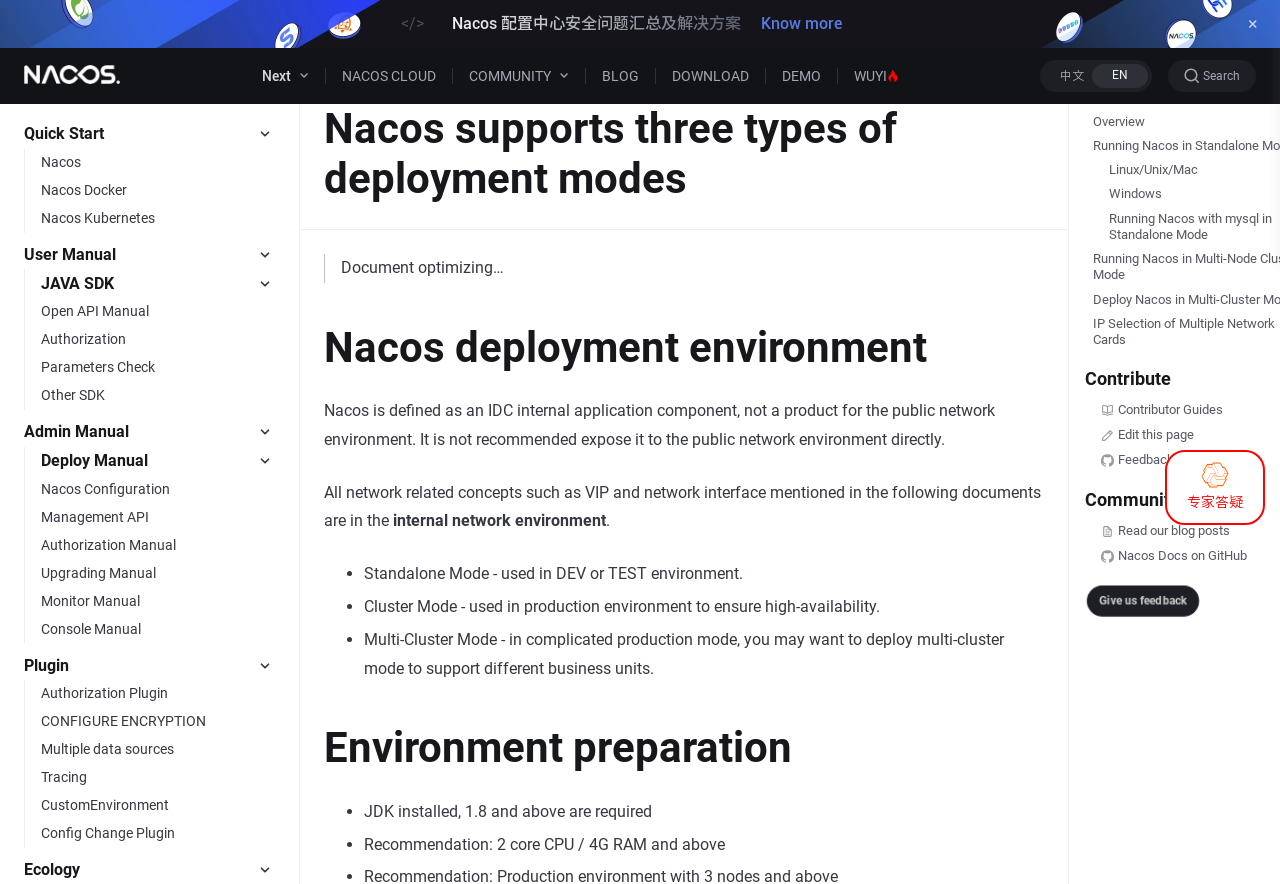How many links are there in the Quick Start section?
From the image, provide a succinct answer in one word or a short phrase.

3